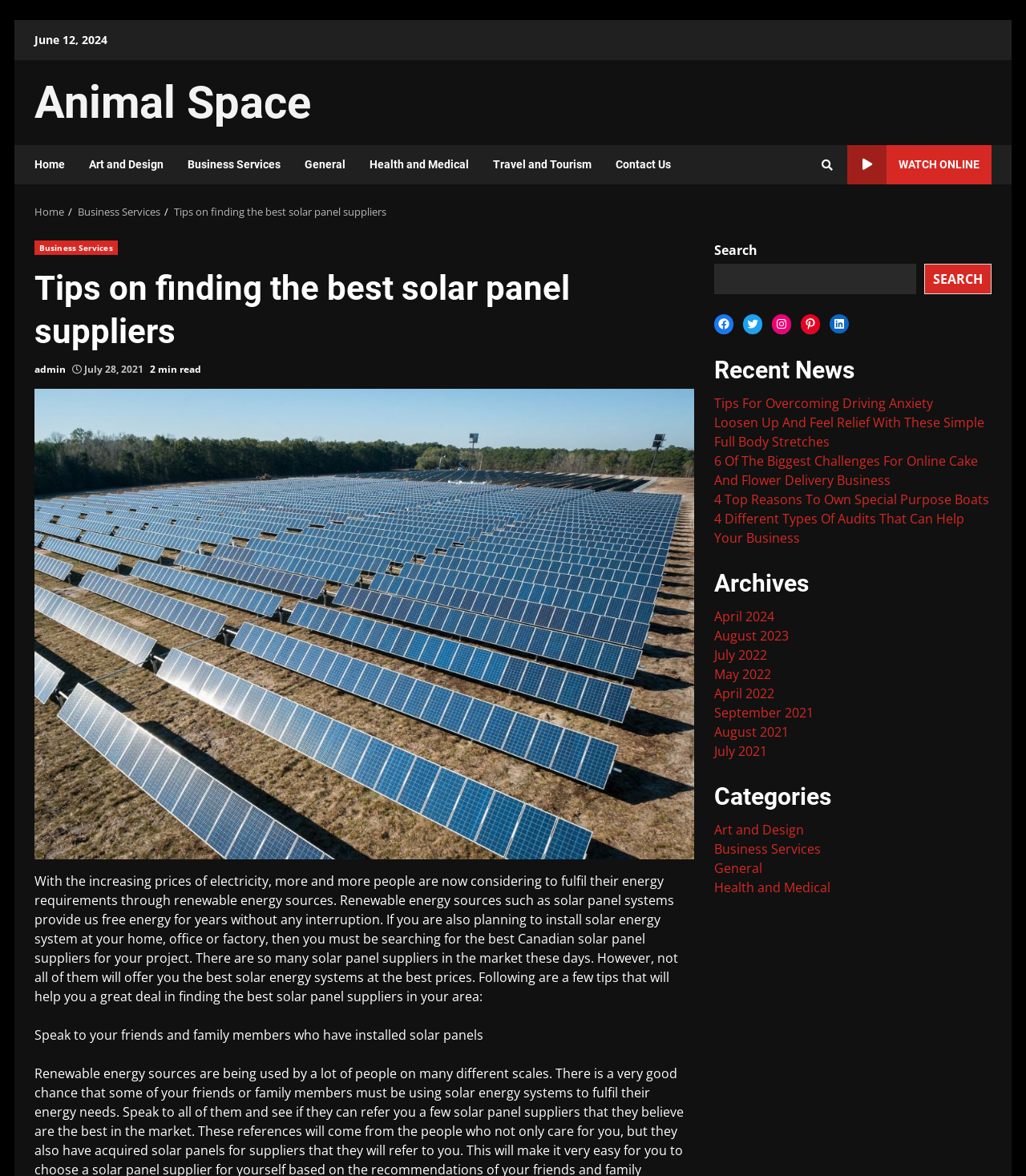Indicate the bounding box coordinates of the element that needs to be clicked to satisfy the following instruction: "Search for something". The coordinates should be four float numbers between 0 and 1, i.e., [left, top, right, bottom].

[0.696, 0.224, 0.893, 0.25]